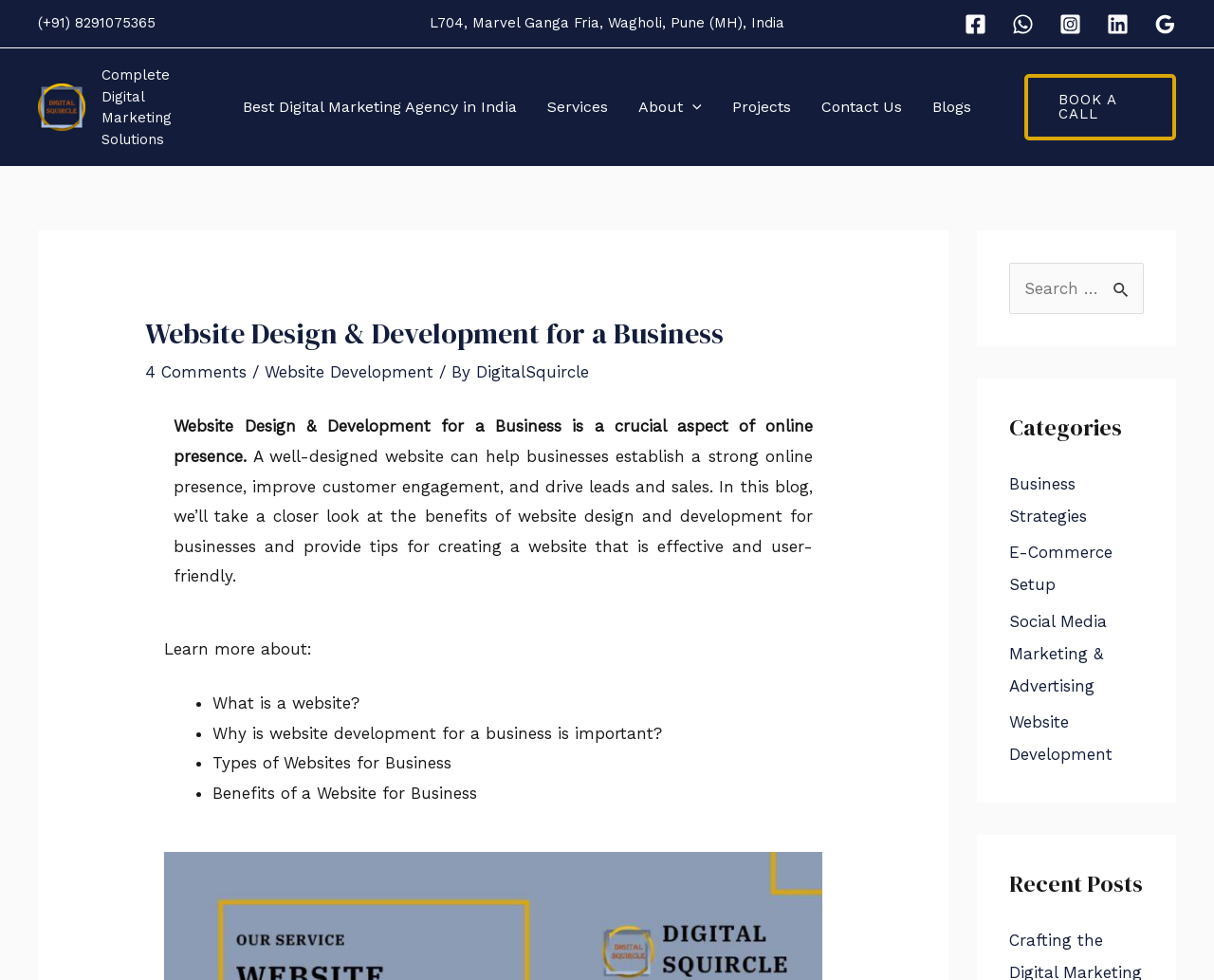Provide a one-word or brief phrase answer to the question:
What is the name of the company?

Digital Squircle